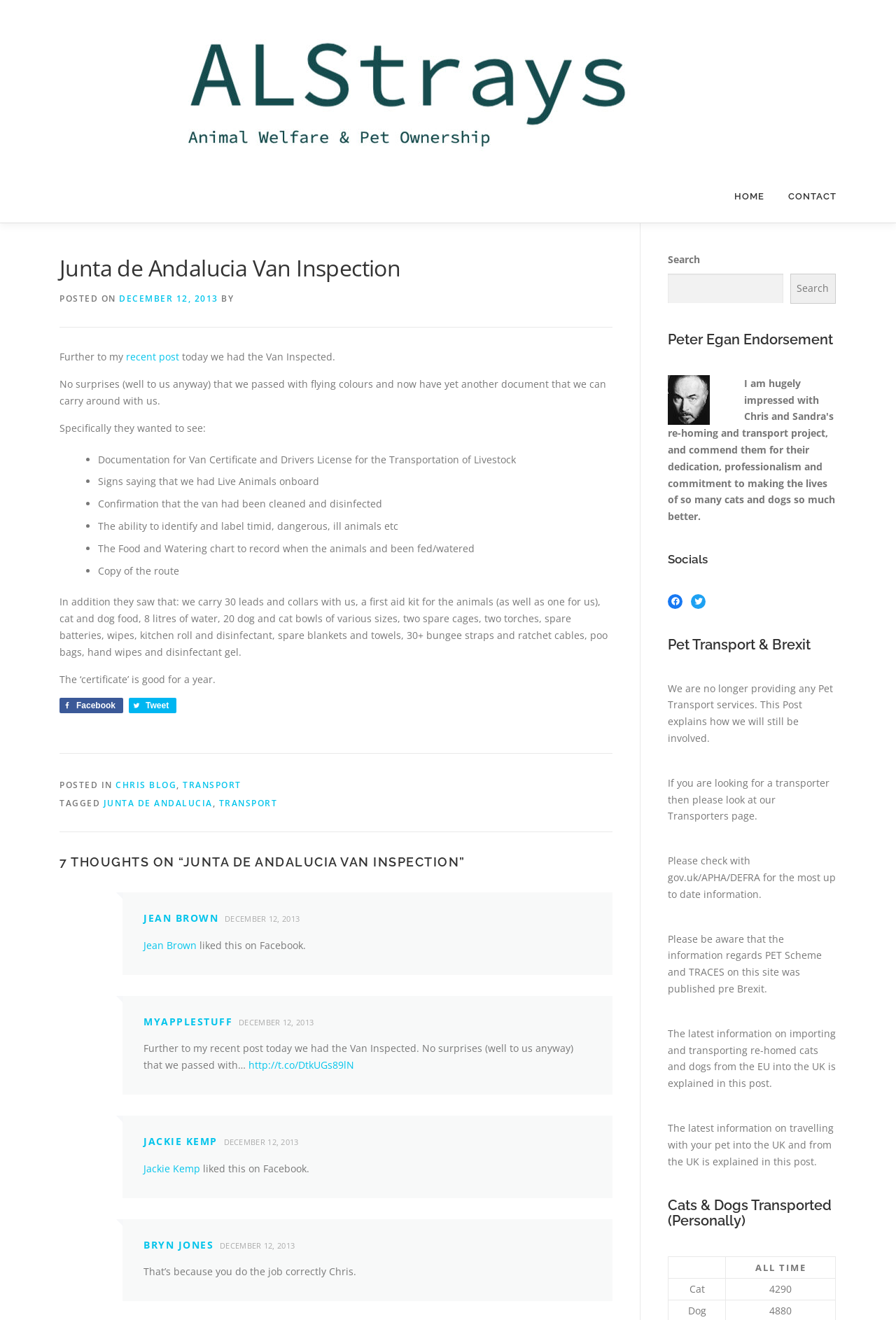What social media platforms are available?
Kindly give a detailed and elaborate answer to the question.

The social media platforms can be found at the bottom of the webpage, where there are links to 'Facebook' and 'Tweet'.